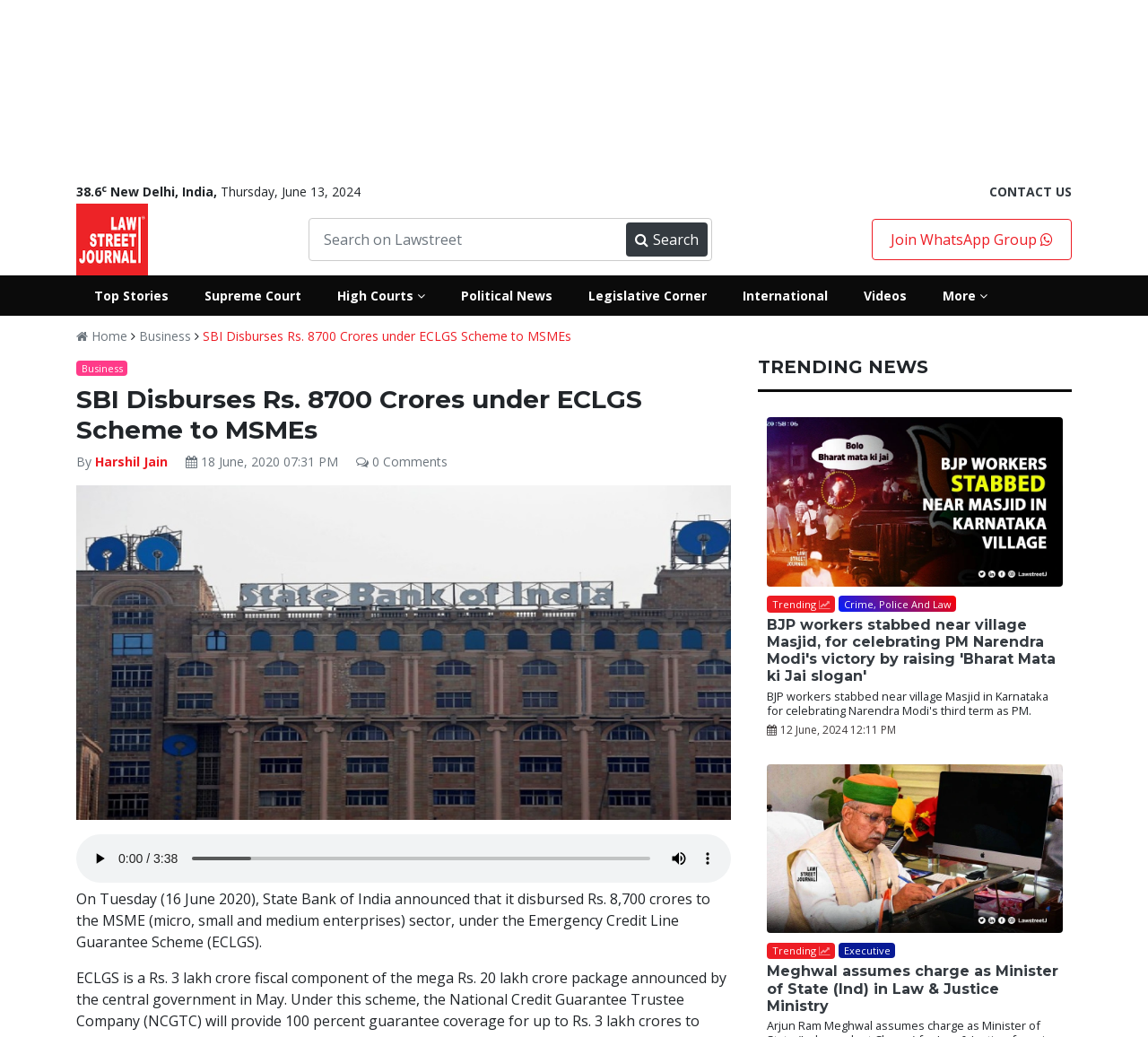Refer to the image and answer the question with as much detail as possible: What is the amount disbursed by the bank to MSMEs?

According to the article, 'State Bank of India announced that it disbursed Rs. 8,700 crores to the MSME (micro, small and medium enterprises) sector, under the Emergency Credit Line Guarantee Scheme (ECLGS).' Therefore, the amount disbursed by the bank to MSMEs is Rs. 8,700 crores.